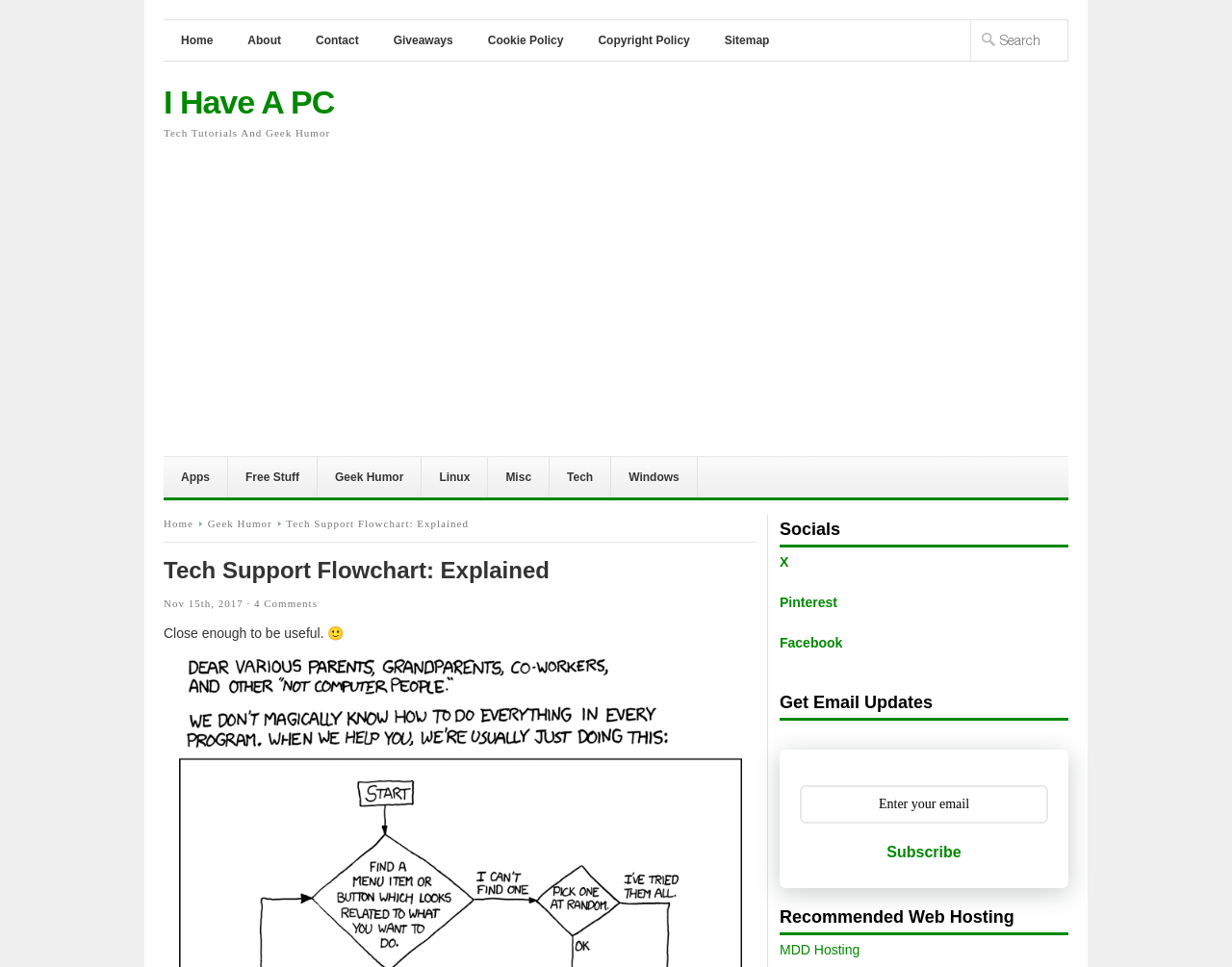Respond to the following question with a brief word or phrase:
What is the purpose of the textbox at the top right corner?

Search